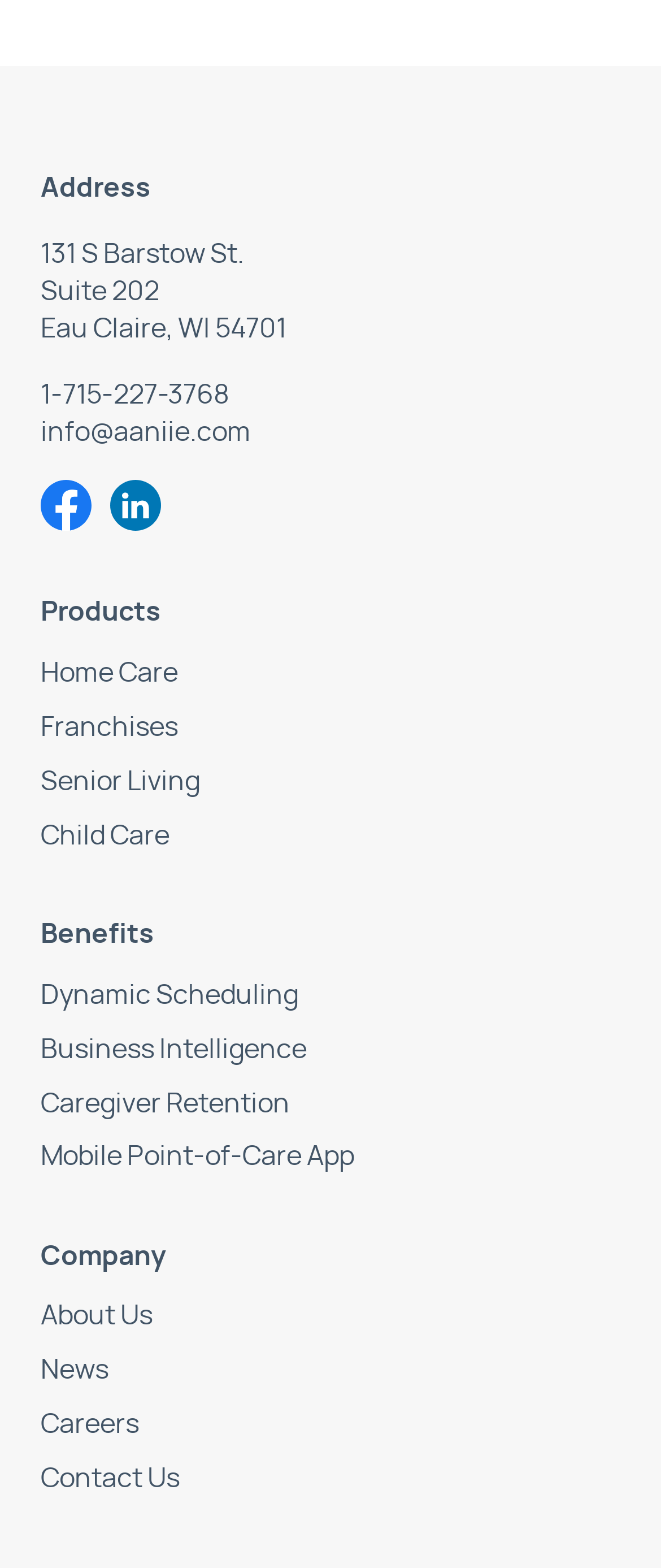Please specify the bounding box coordinates of the element that should be clicked to execute the given instruction: 'Explore Home Care products'. Ensure the coordinates are four float numbers between 0 and 1, expressed as [left, top, right, bottom].

[0.062, 0.412, 0.938, 0.447]